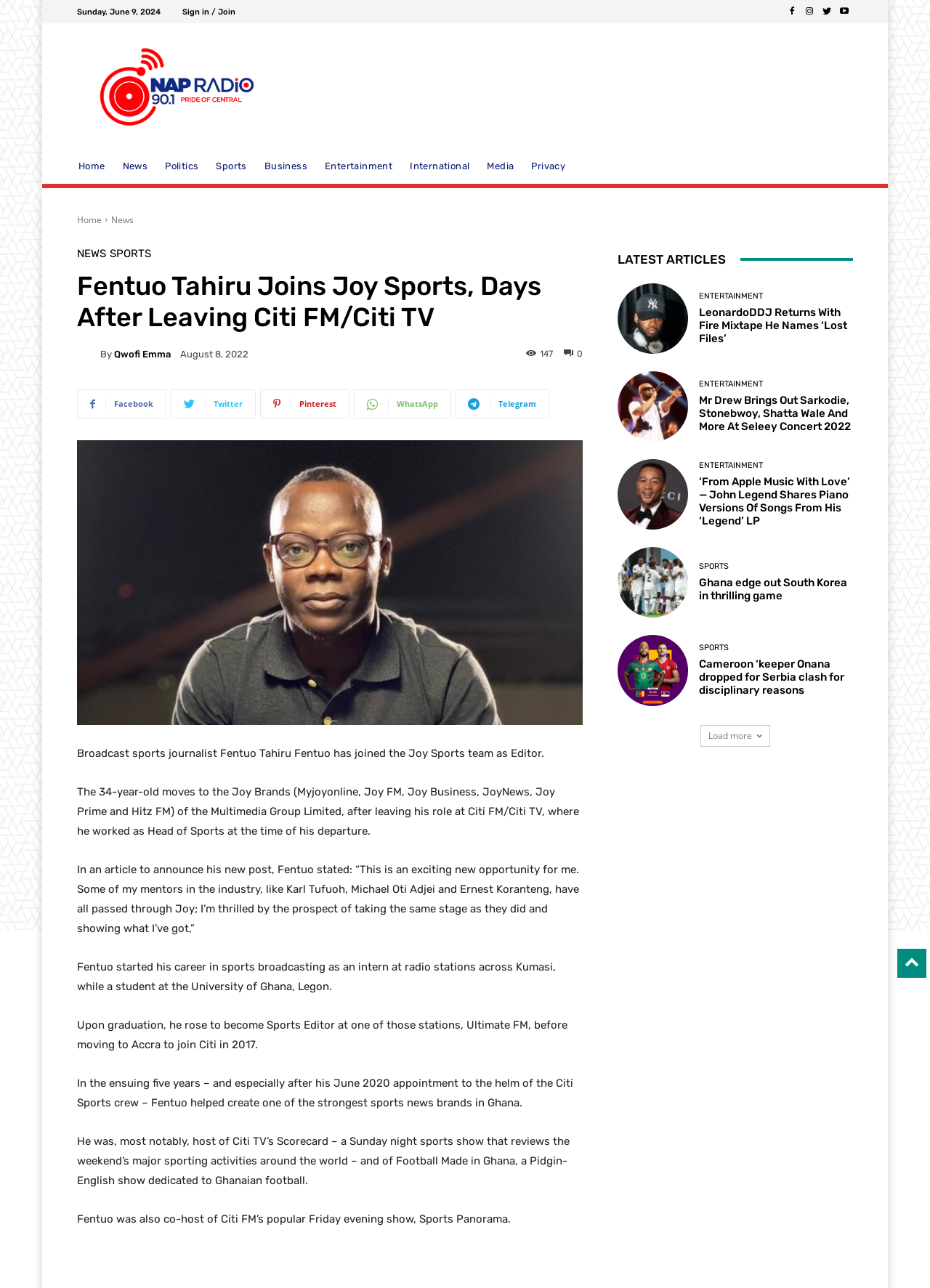Determine the coordinates of the bounding box for the clickable area needed to execute this instruction: "Search".

[0.881, 0.116, 0.917, 0.142]